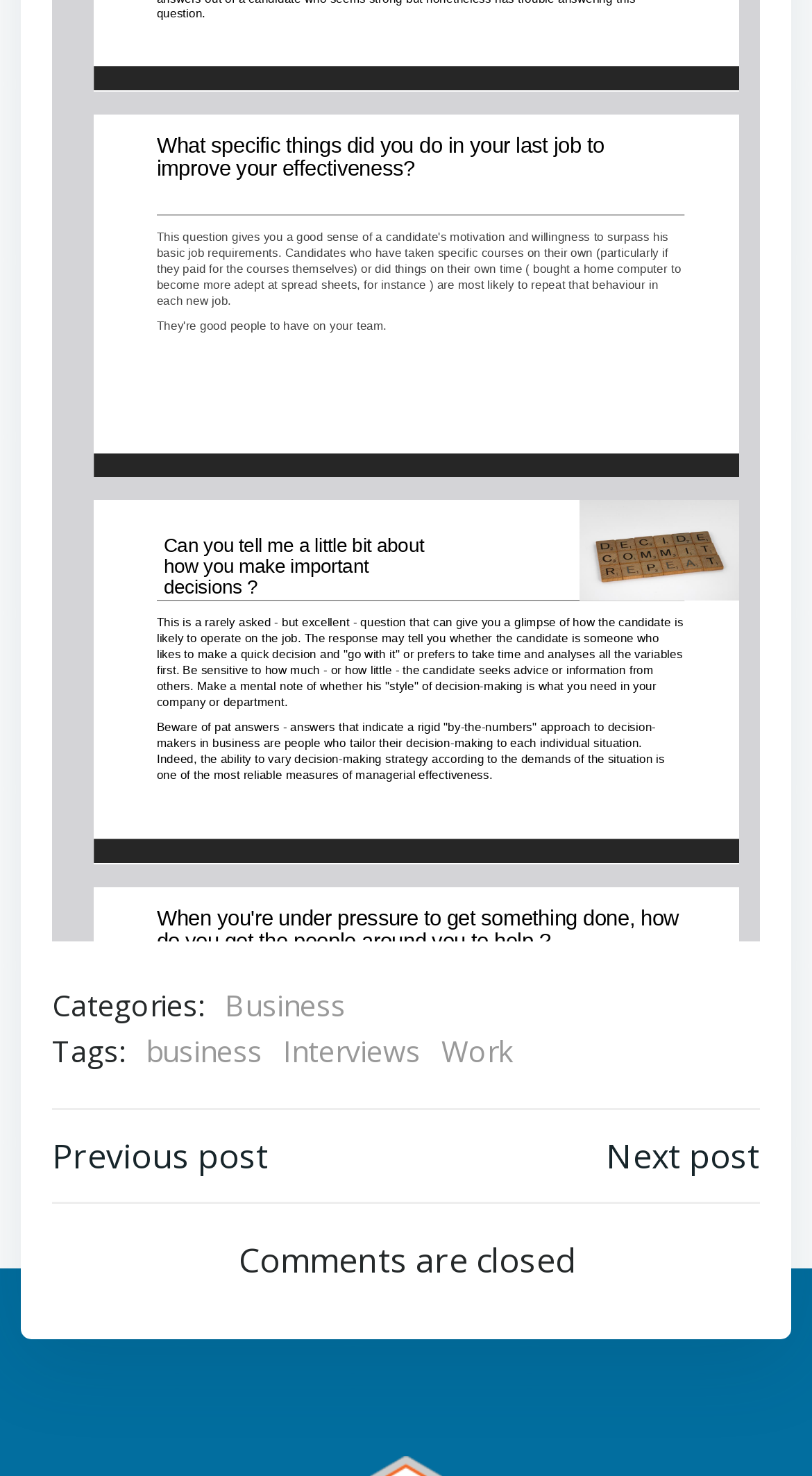How many tags are associated with the post?
Give a detailed explanation using the information visible in the image.

The number of tags associated with the post can be determined by counting the links under the 'Tags:' label. There are three links: 'business', 'Interviews', and 'Work', which suggests that there are three tags associated with the post.